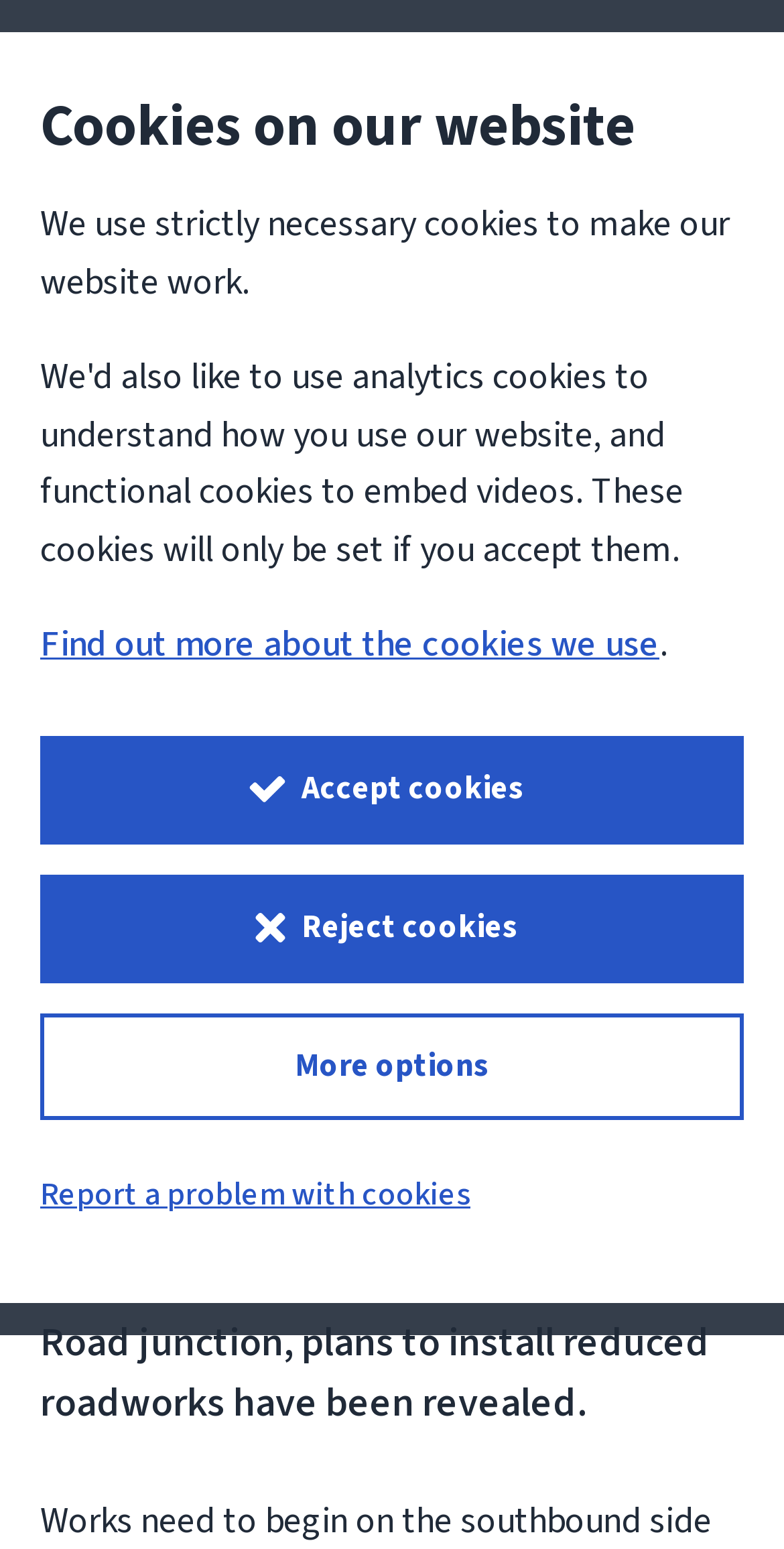Provide your answer in a single word or phrase: 
What is the topic of the news article on this webpage?

Road improvement scheme